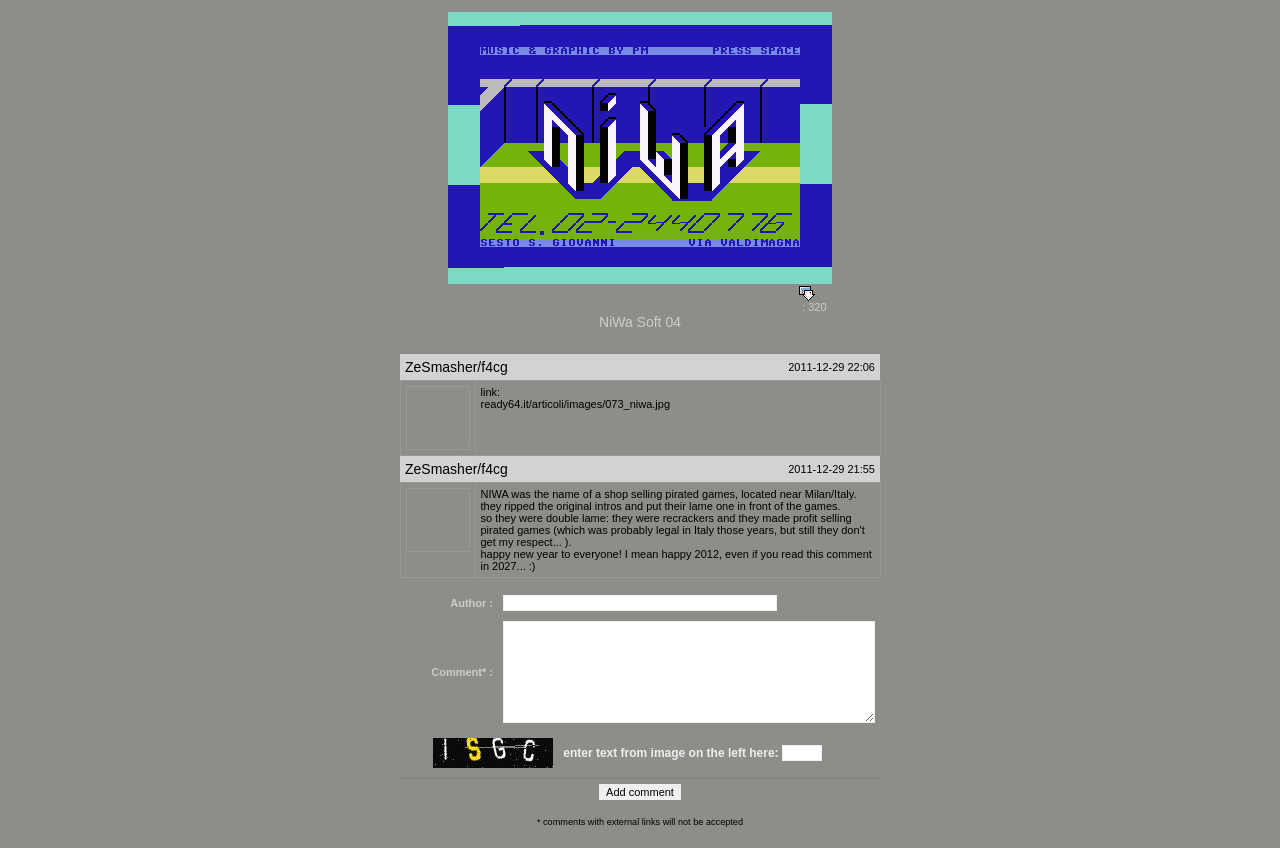Respond to the question below with a concise word or phrase:
What is the name of the shop selling pirated games?

NIWA